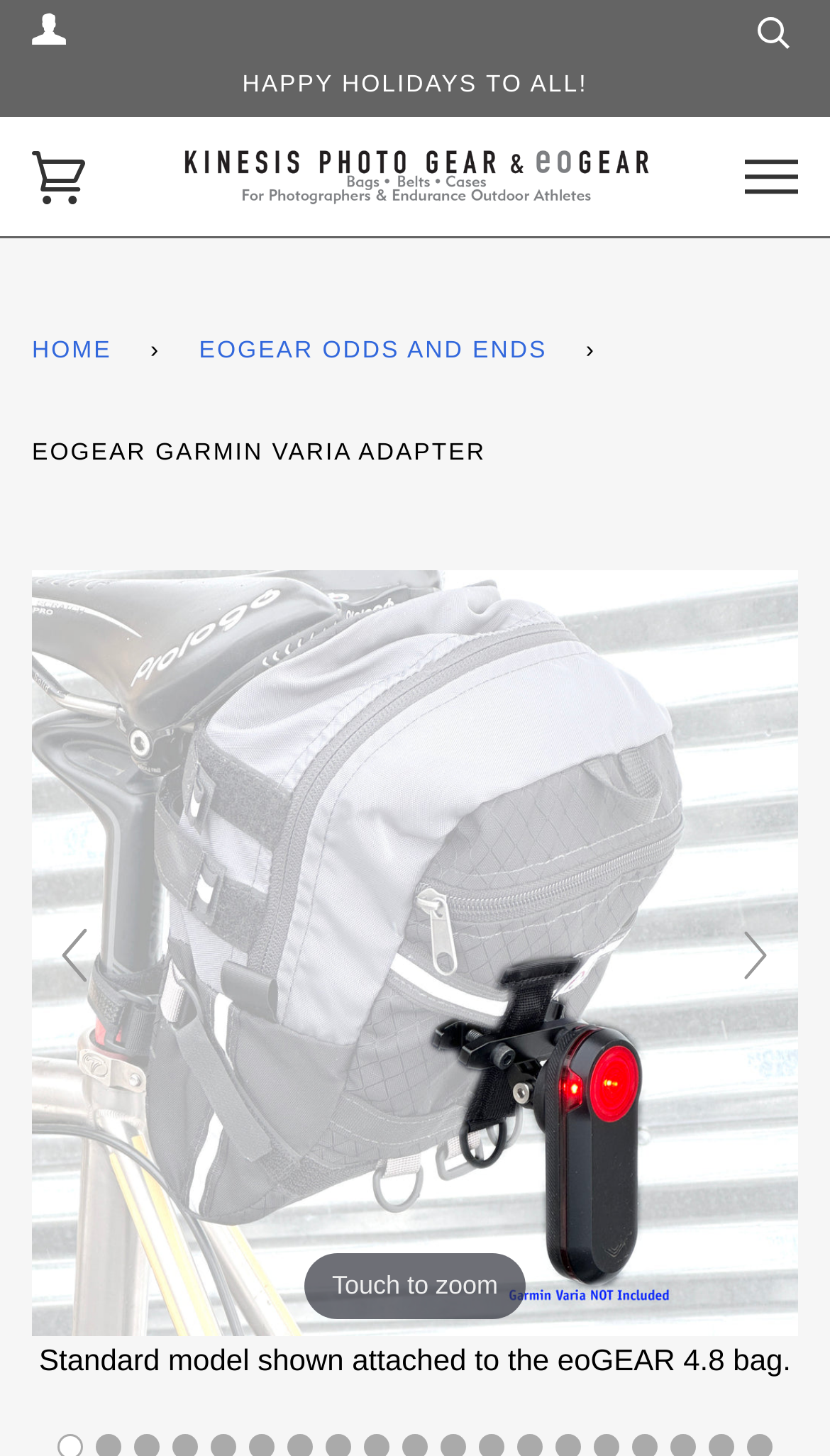What is the name of the company?
Make sure to answer the question with a detailed and comprehensive explanation.

I found the company name by looking at the link element with the text 'Kinesis & eoGEAR' which is located at the top of the webpage, indicating that it is the company's website.